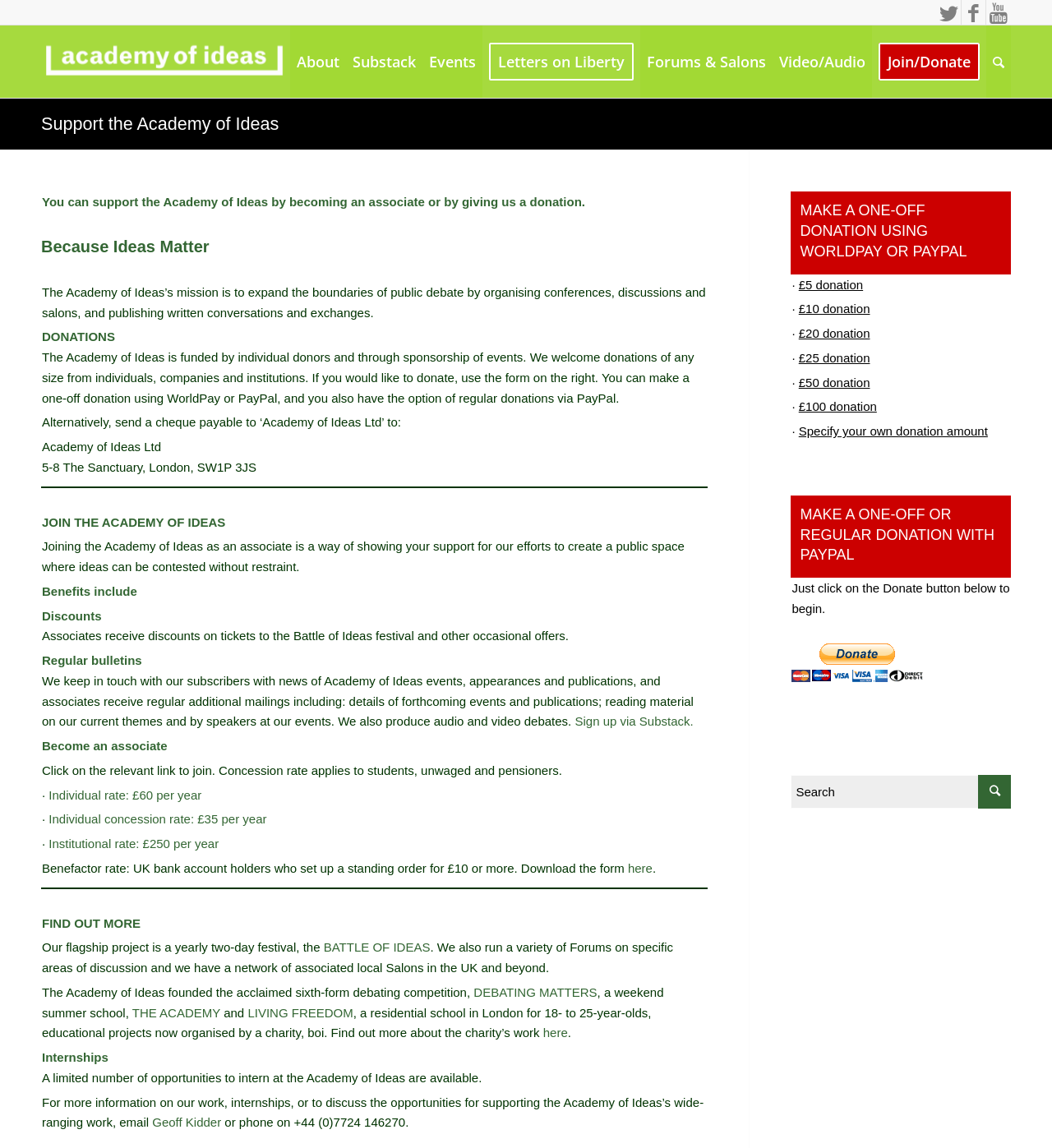Please identify the primary heading of the webpage and give its text content.

Support the Academy of Ideas